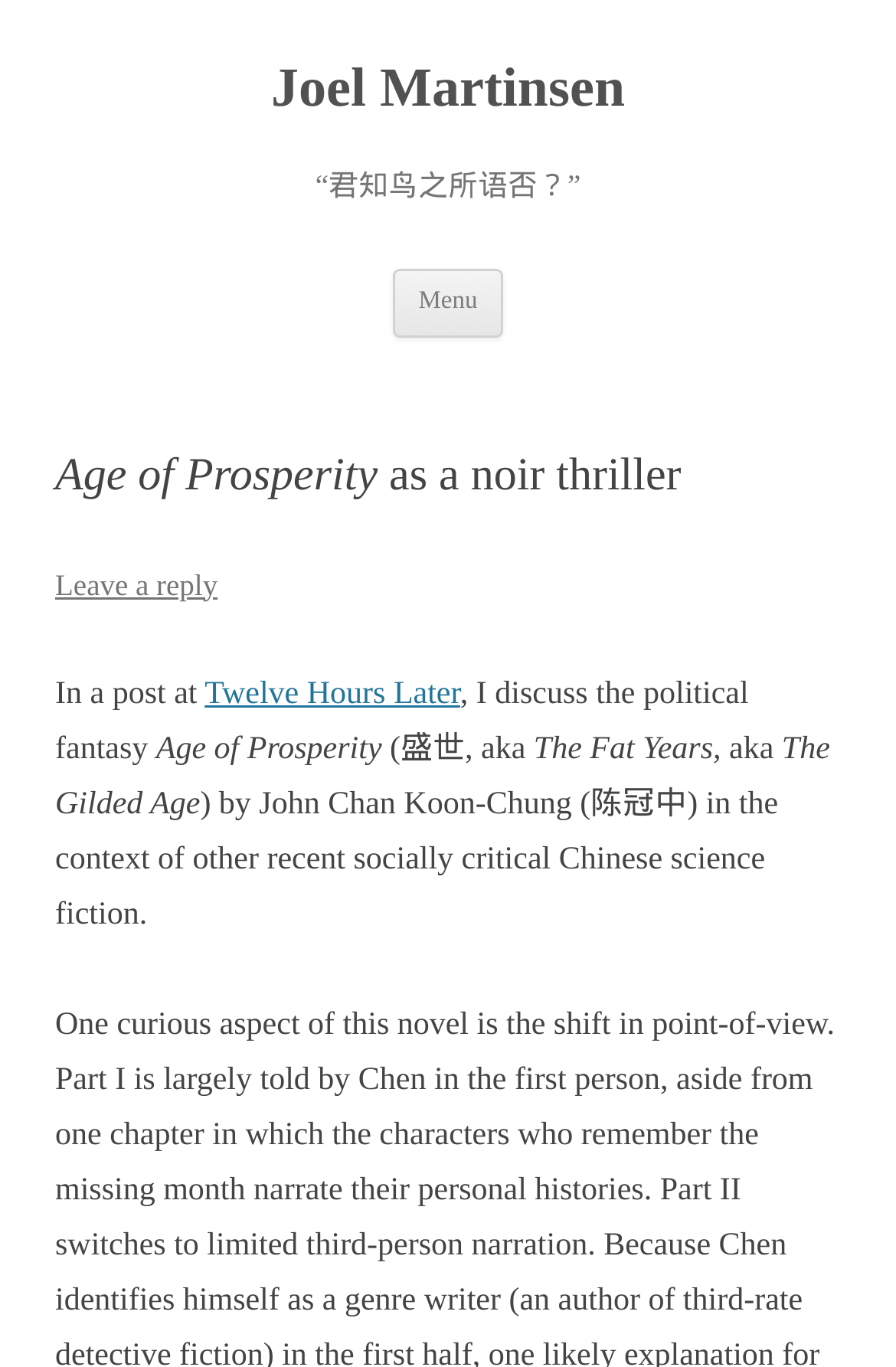Identify the bounding box coordinates for the UI element described as: "Joel Martinsen". The coordinates should be provided as four floats between 0 and 1: [left, top, right, bottom].

[0.303, 0.04, 0.697, 0.092]